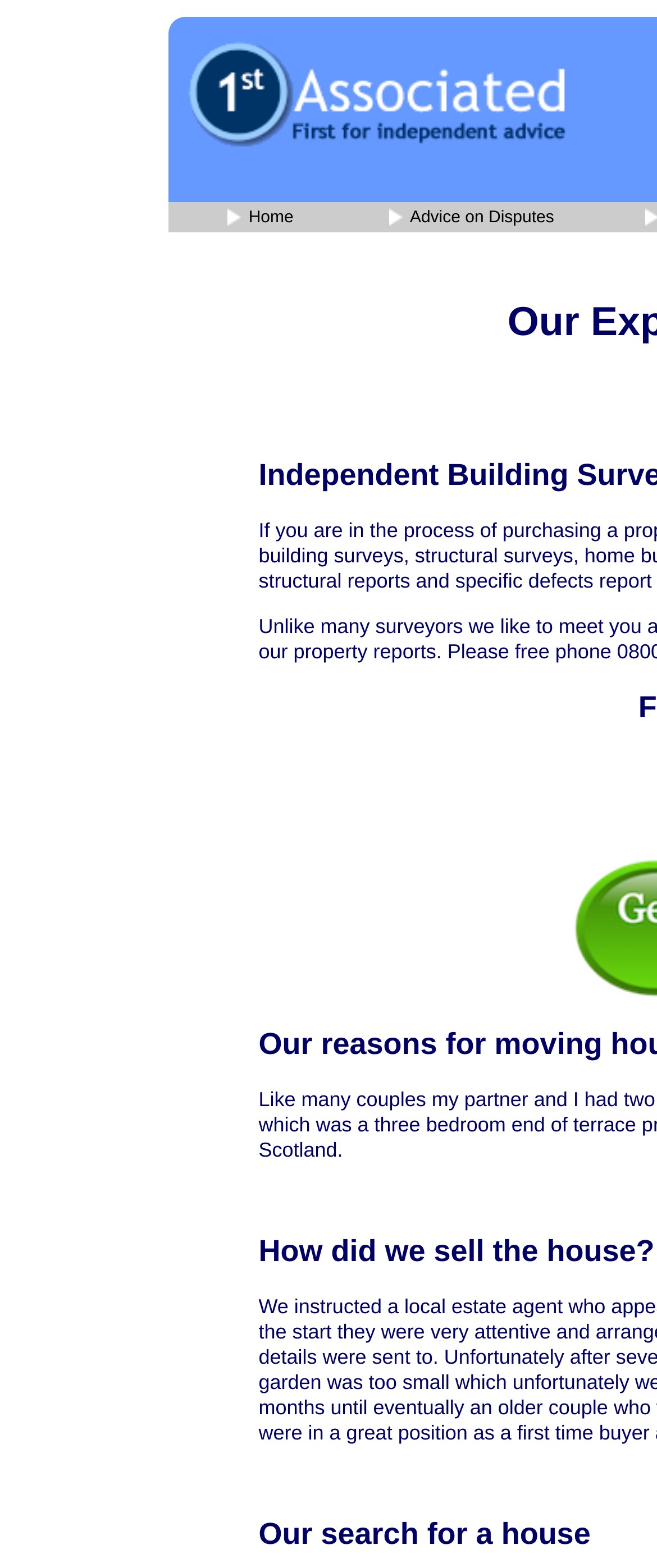What is the image below the 'Advice on Disputes' menu item?
Answer the question with a single word or phrase by looking at the picture.

building valuations